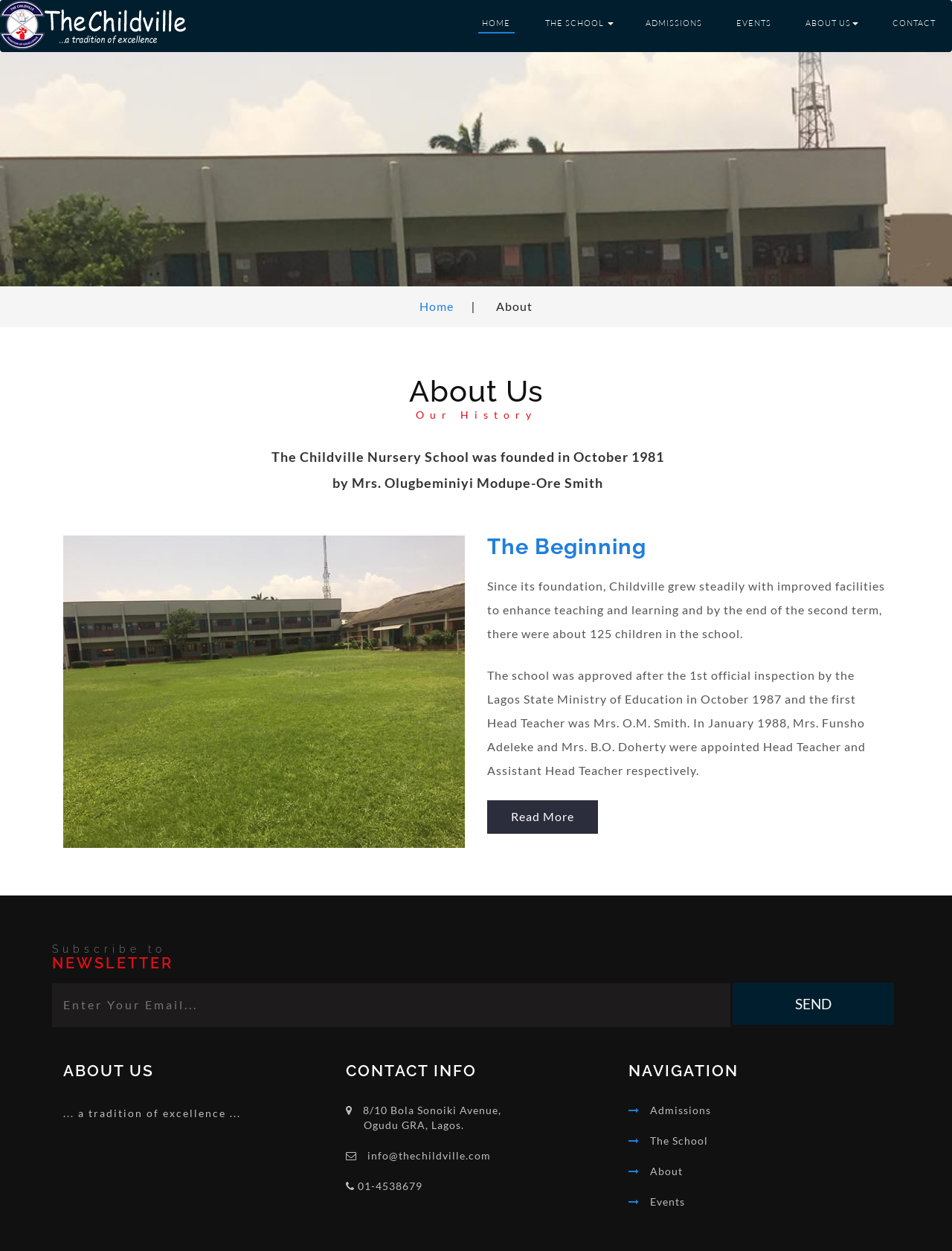What is the name of the school?
Identify the answer in the screenshot and reply with a single word or phrase.

The Childville